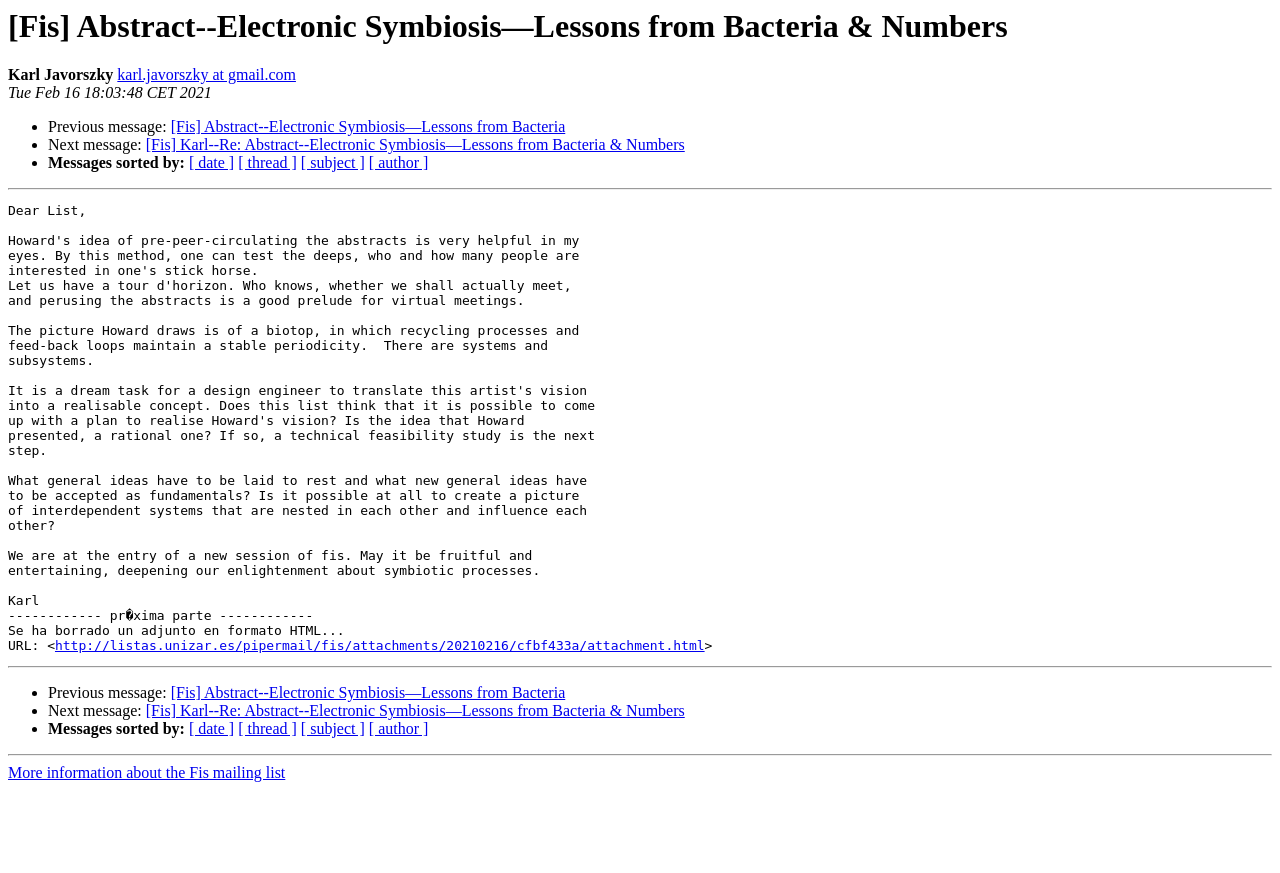Can you pinpoint the bounding box coordinates for the clickable element required for this instruction: "View attachment"? The coordinates should be four float numbers between 0 and 1, i.e., [left, top, right, bottom].

[0.043, 0.731, 0.55, 0.748]